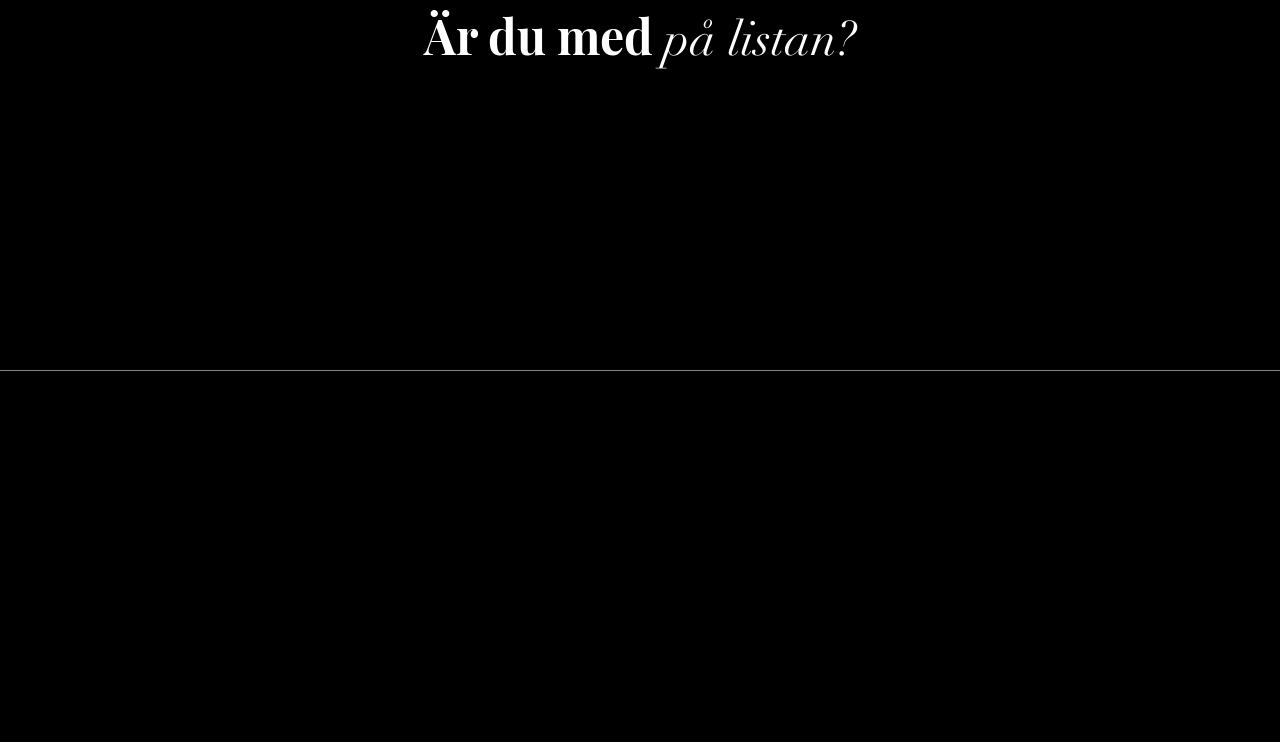Can you find the bounding box coordinates for the element that needs to be clicked to execute this instruction: "Contact via email"? The coordinates should be given as four float numbers between 0 and 1, i.e., [left, top, right, bottom].

[0.694, 0.768, 0.816, 0.791]